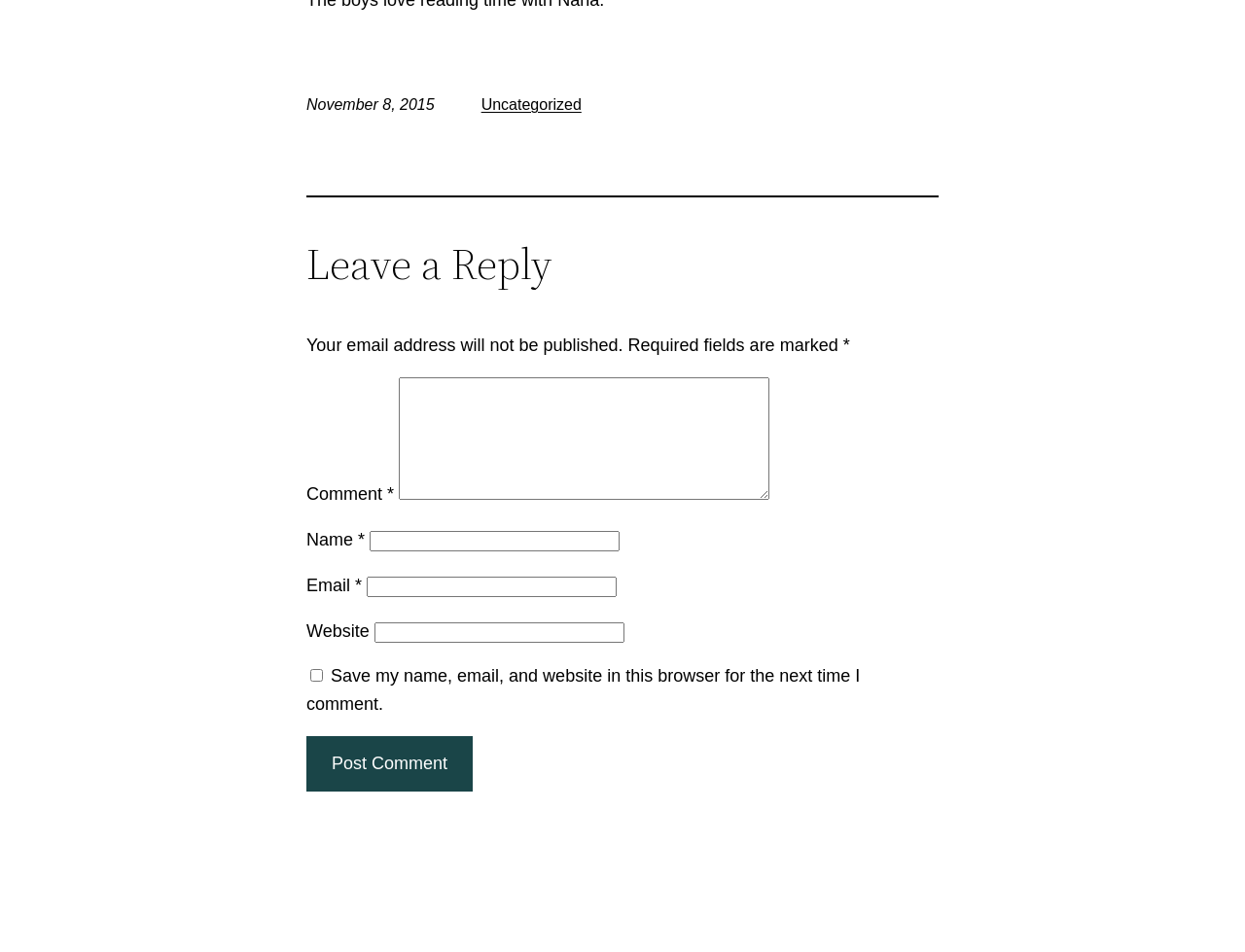Extract the bounding box coordinates for the HTML element that matches this description: "parent_node: Email * aria-describedby="email-notes" name="email"". The coordinates should be four float numbers between 0 and 1, i.e., [left, top, right, bottom].

[0.295, 0.605, 0.495, 0.627]